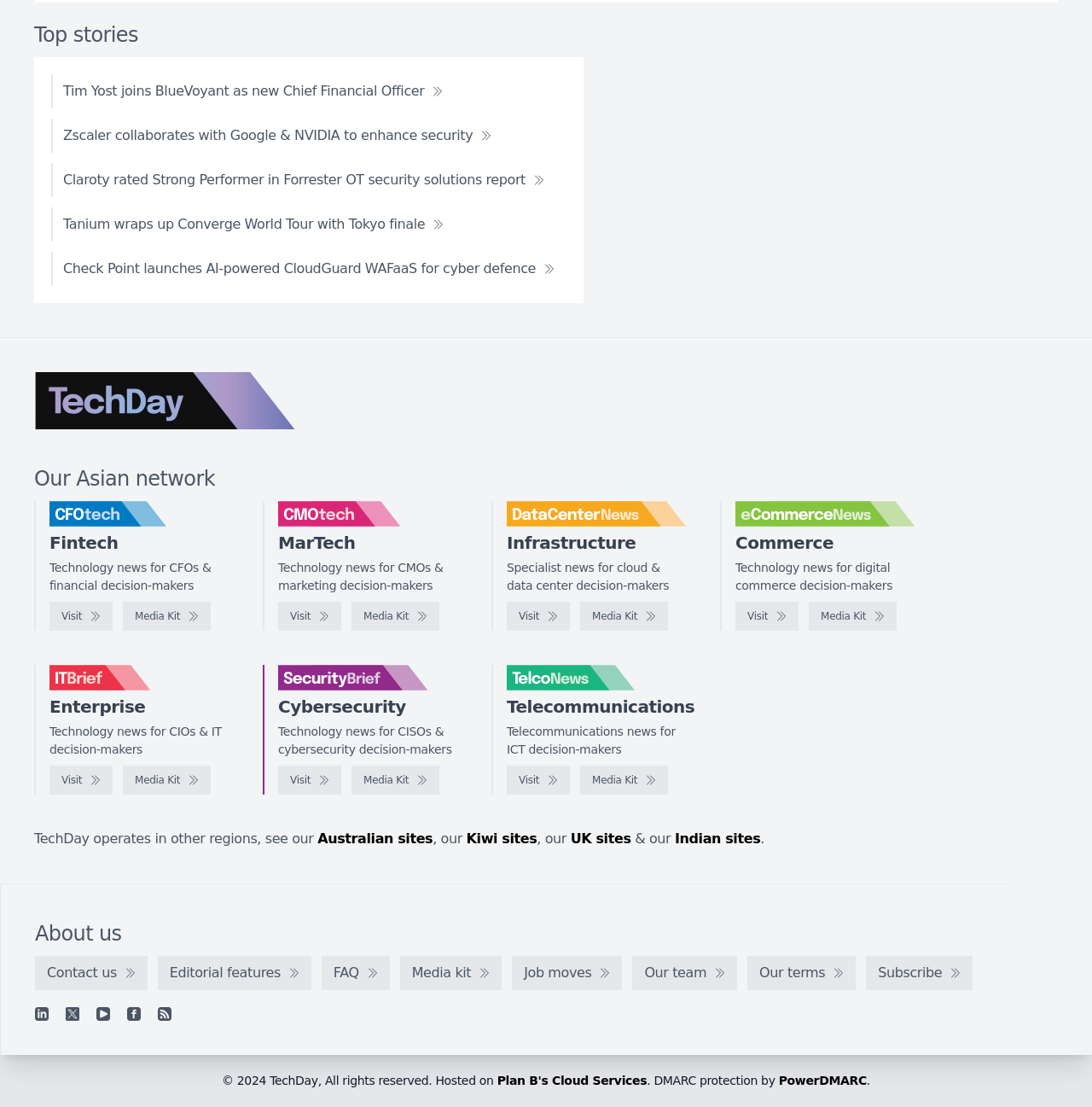Pinpoint the bounding box coordinates of the clickable element to carry out the following instruction: "Visit the CFOtech website."

[0.045, 0.544, 0.103, 0.57]